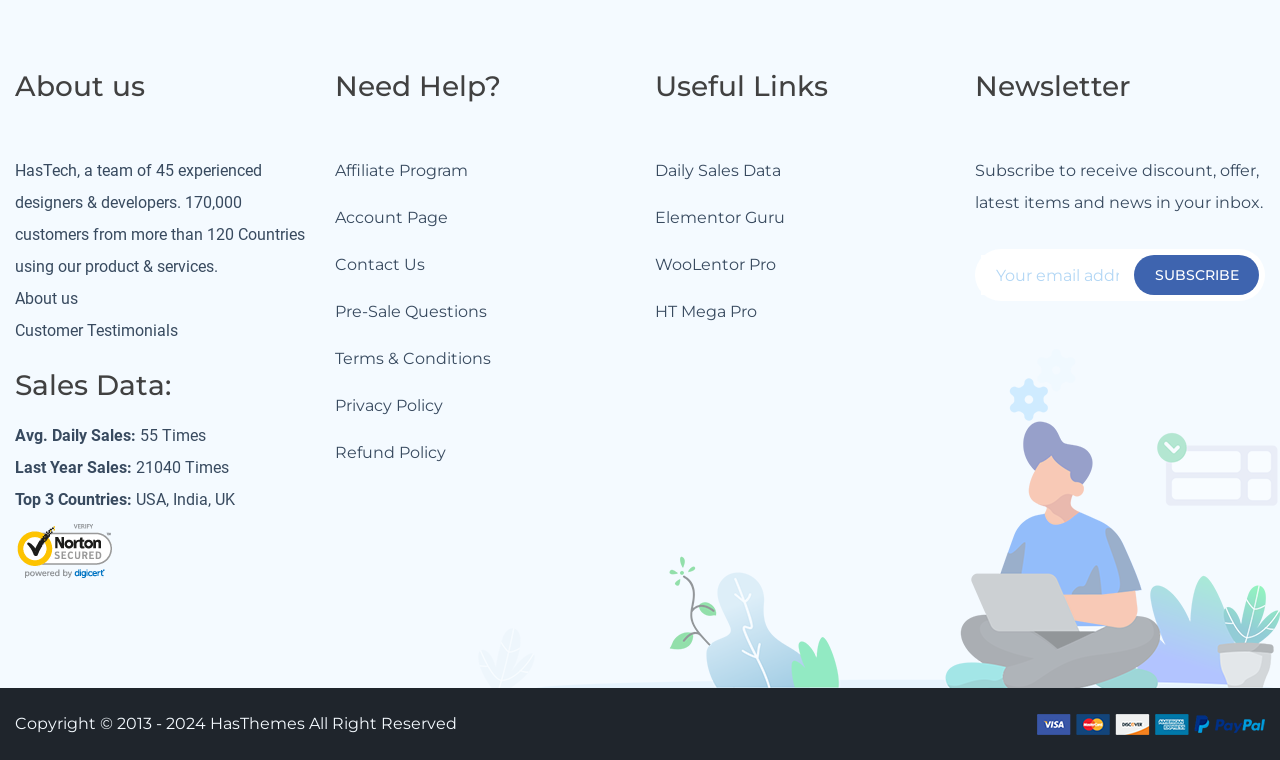What is the name of the team?
Craft a detailed and extensive response to the question.

The name of the team is mentioned in the first paragraph as 'HasTech, a team of 45 experienced designers & developers.'